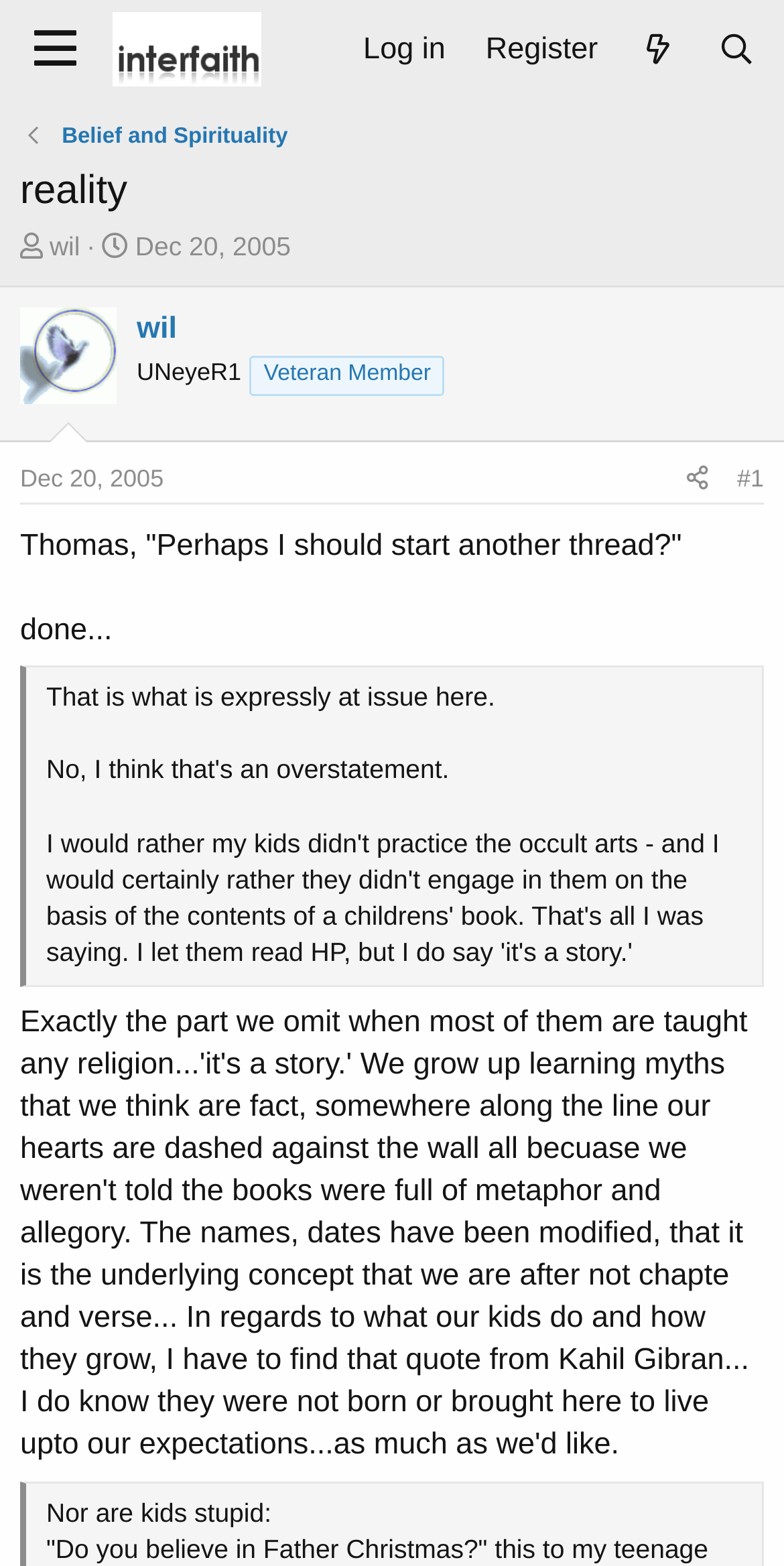Identify the bounding box coordinates of the part that should be clicked to carry out this instruction: "View 'Belief and Spirituality' thread".

[0.079, 0.077, 0.367, 0.098]